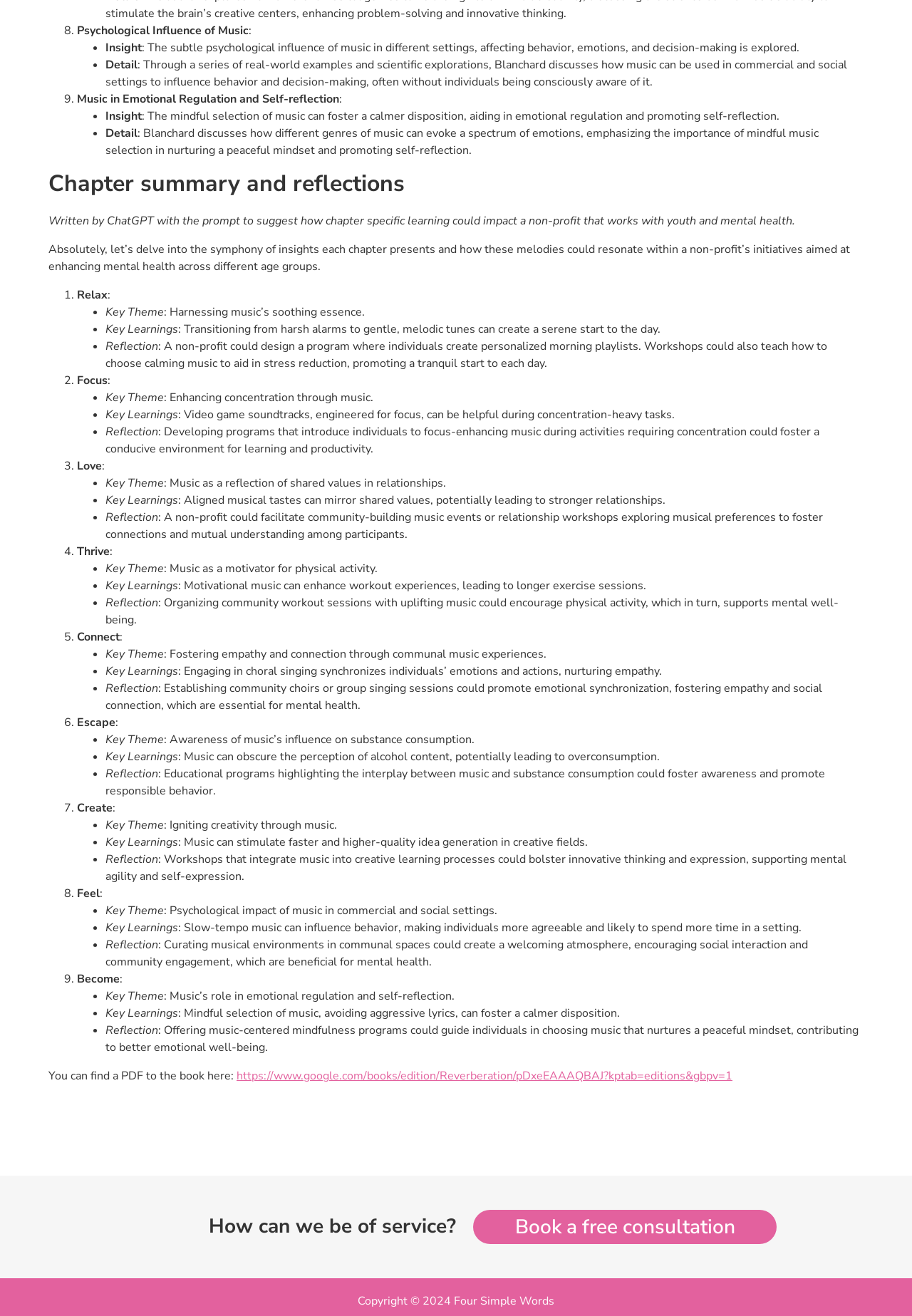Answer this question in one word or a short phrase: What is the main topic of the chapter?

Psychological Influence of Music